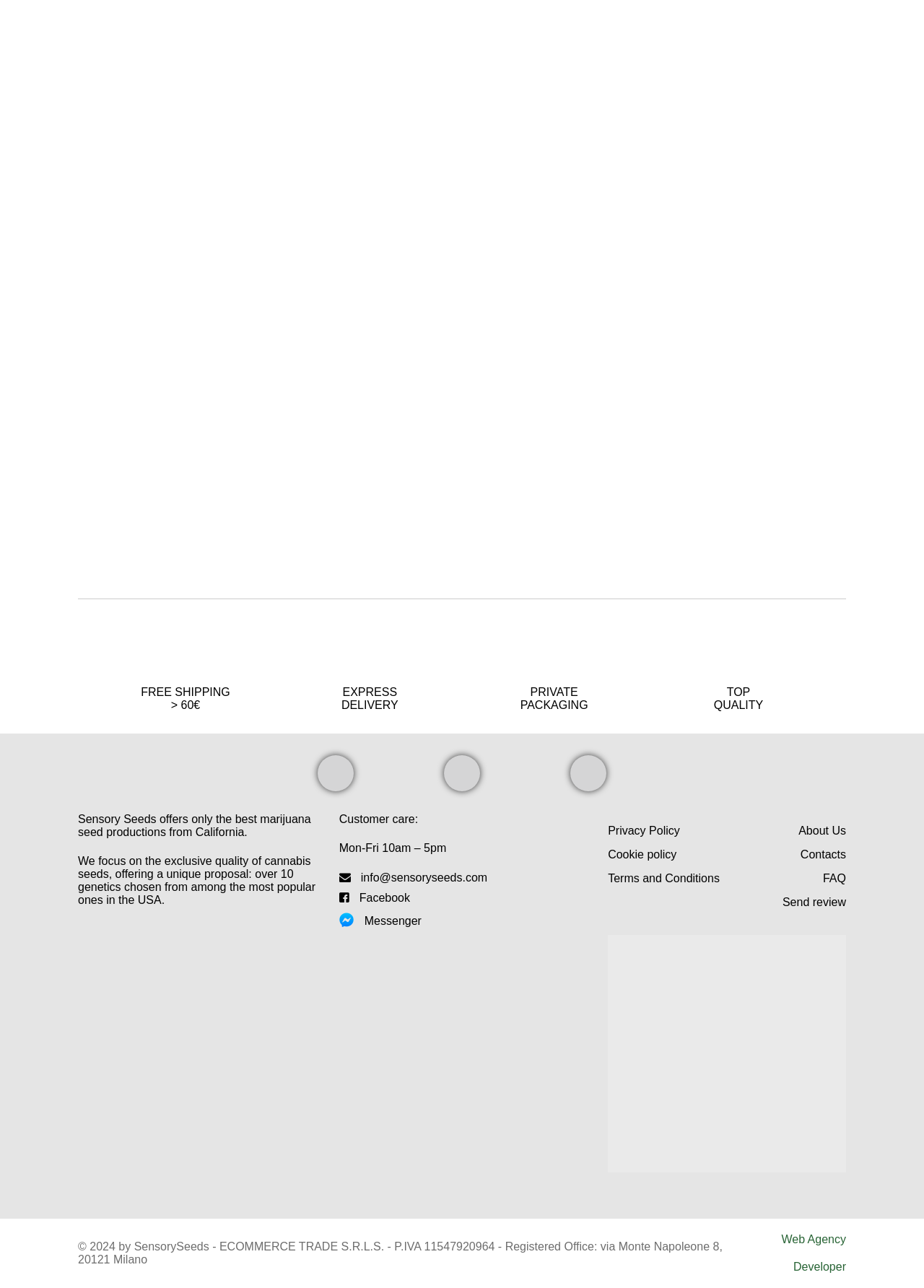Please mark the bounding box coordinates of the area that should be clicked to carry out the instruction: "Check the facebook page".

[0.48, 0.586, 0.52, 0.614]